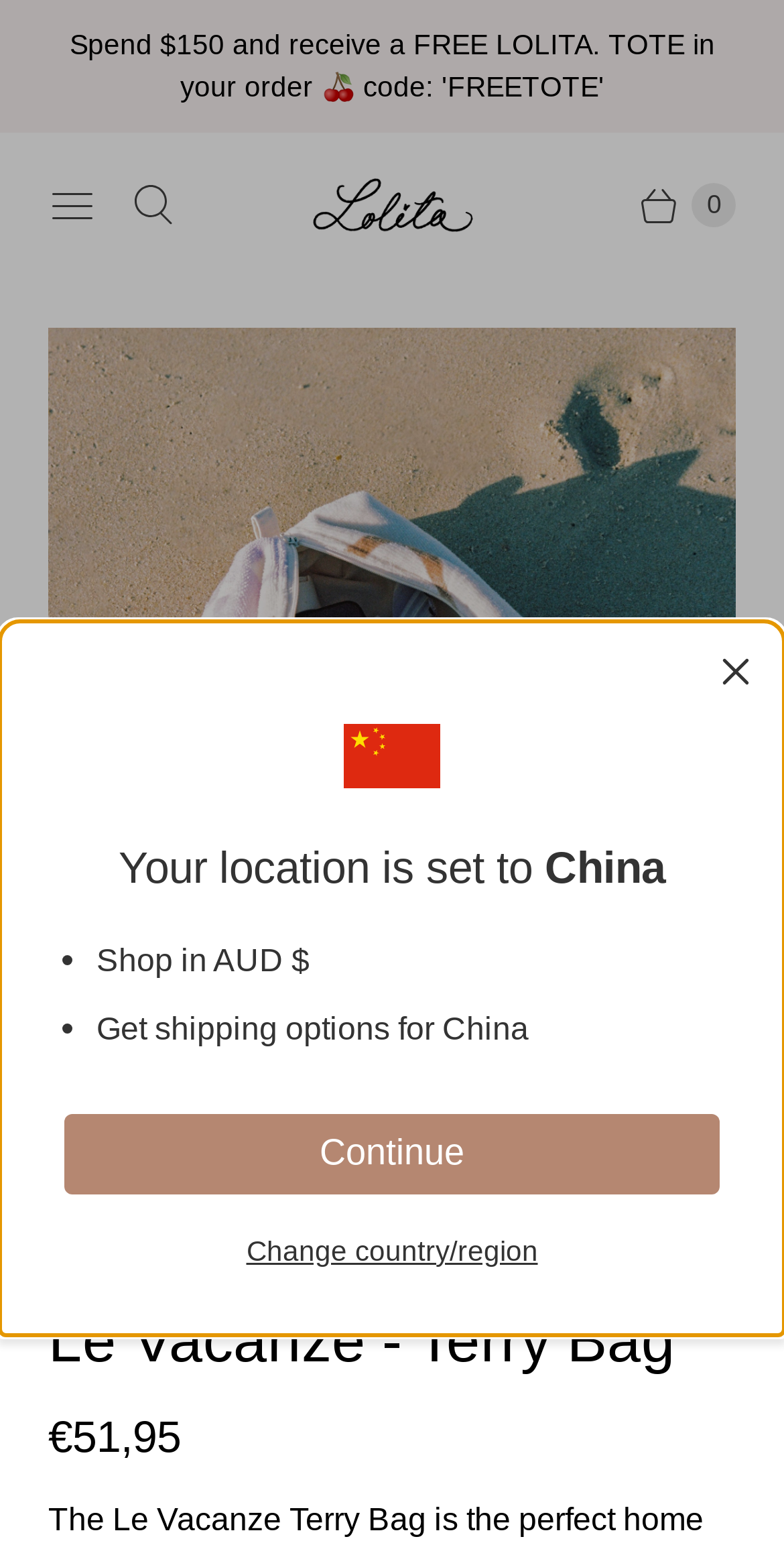Please mark the bounding box coordinates of the area that should be clicked to carry out the instruction: "Change country or region".

[0.314, 0.799, 0.686, 0.824]